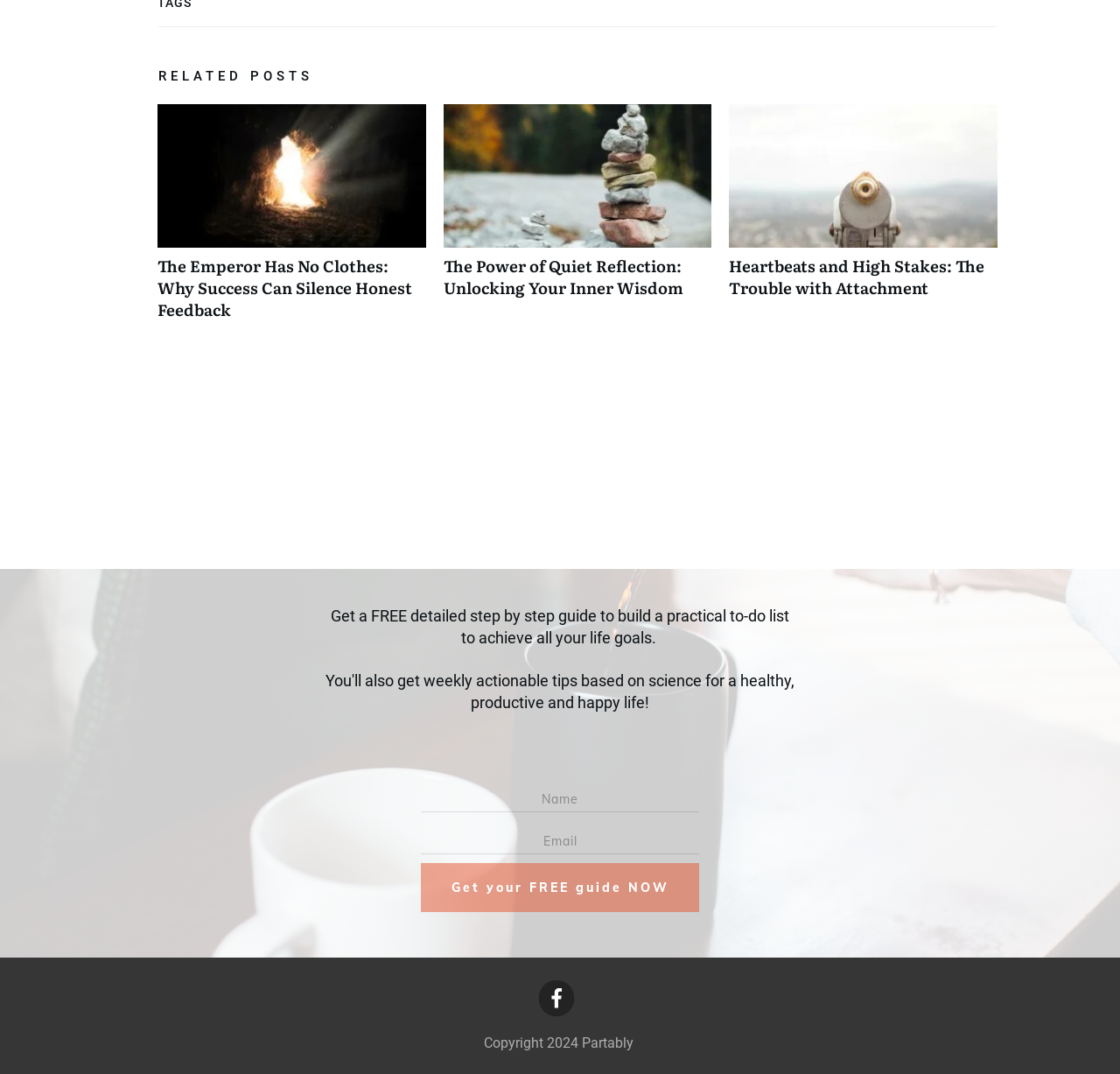Determine the bounding box coordinates for the UI element with the following description: "name="email" placeholder="Email"". The coordinates should be four float numbers between 0 and 1, represented as [left, top, right, bottom].

[0.376, 0.766, 0.624, 0.796]